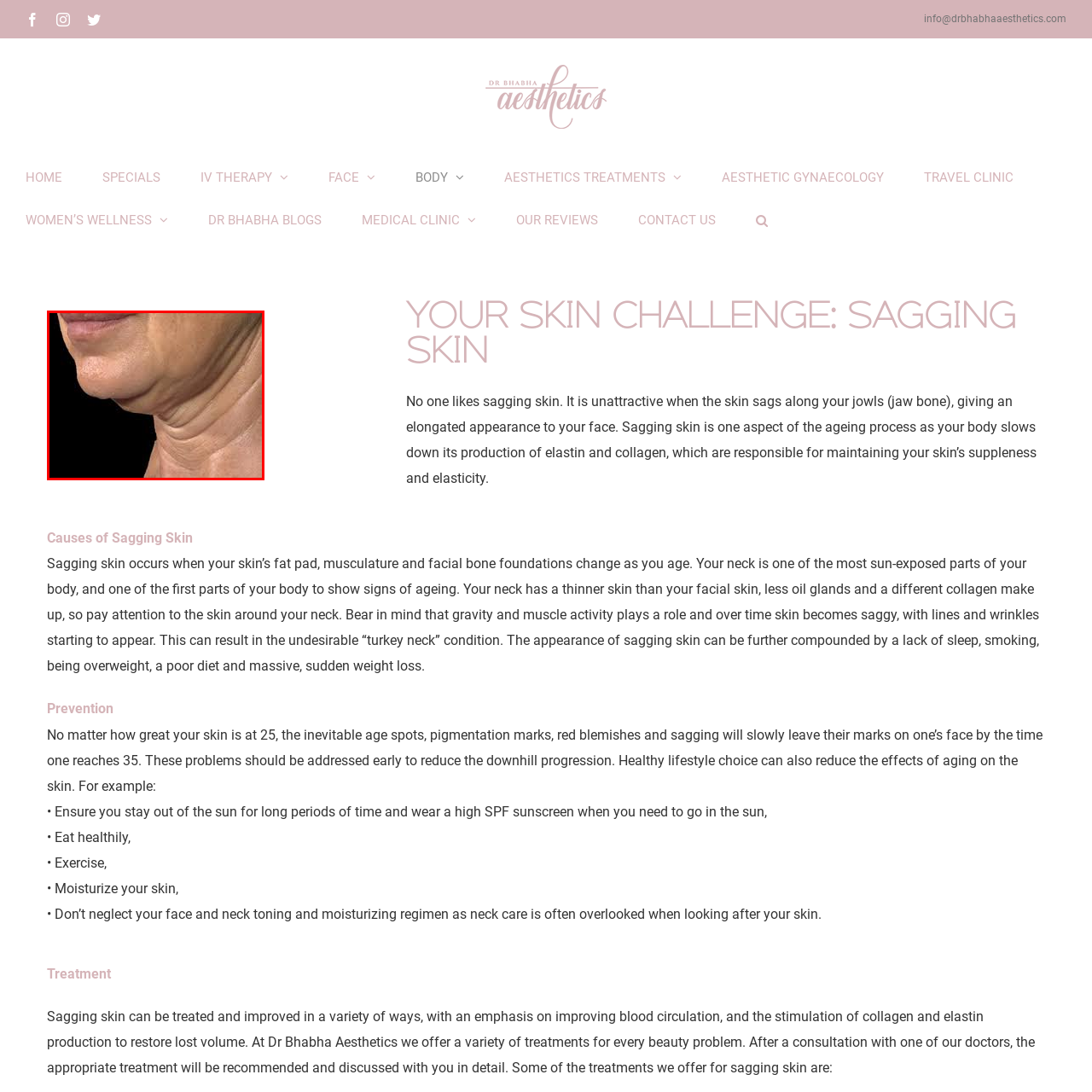Generate a meticulous caption for the image that is highlighted by the red boundary line.

The image depicts a close-up view of the lower facial area, emphasizing sagging skin along the jawline and neck. The visible folds of skin illustrate common signs of aging, where laxity can lead to an elongated appearance often referred to as "turkey neck." This phenomenon typically results from a combination of factors including the natural aging process, reduced production of collagen and elastin, and environmental impacts such as sun exposure. Such changes can become pronounced as the underlying fat pads, musculature, and facial bones shift over time. This image supports discussions about the causes and treatments for sagging skin, highlighting the importance of preventive care and potential aesthetic treatments aimed at restoring skin elasticity and firmness.